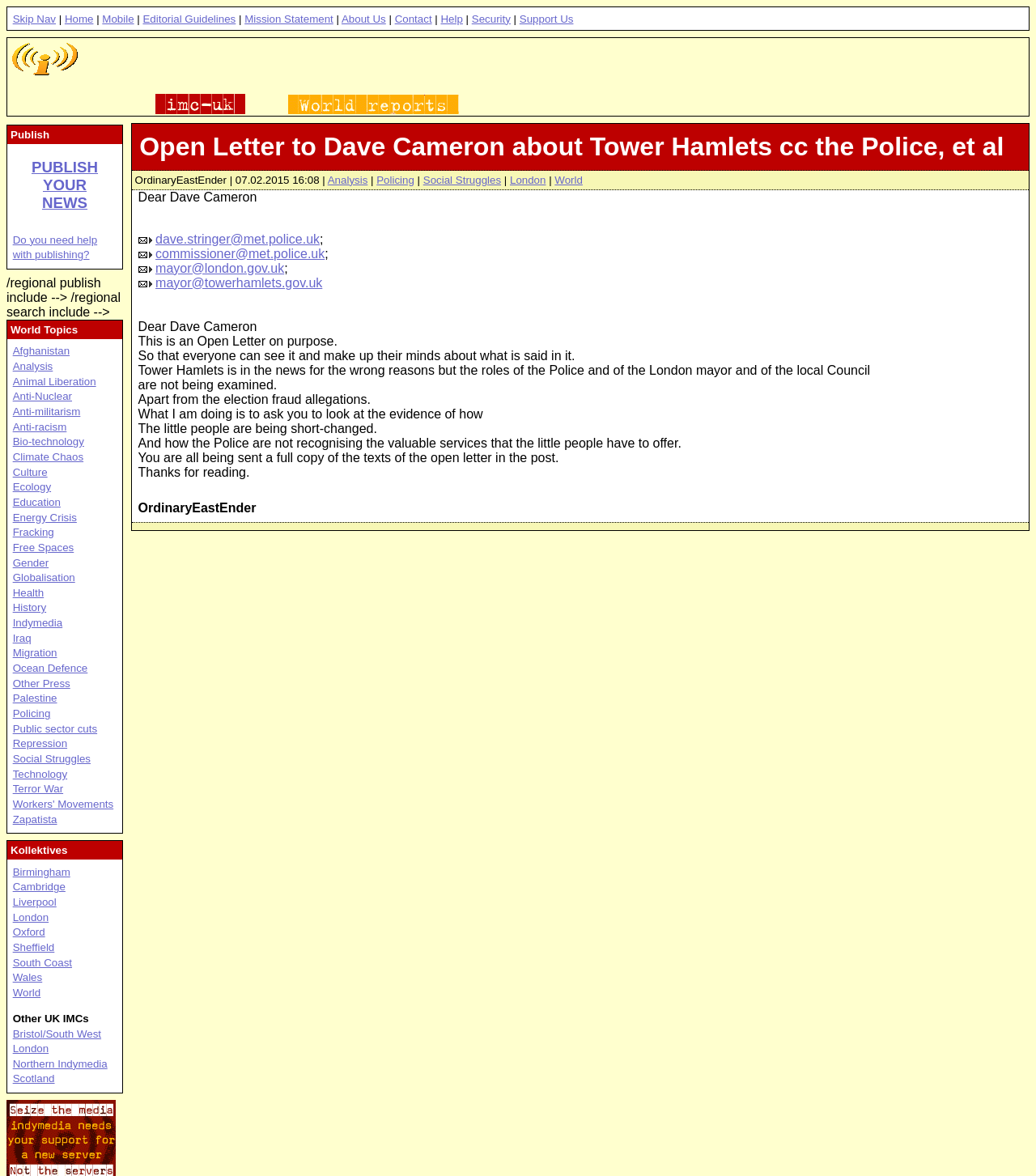Locate the bounding box coordinates of the area where you should click to accomplish the instruction: "Click on the 'Contact' link".

[0.381, 0.011, 0.417, 0.021]